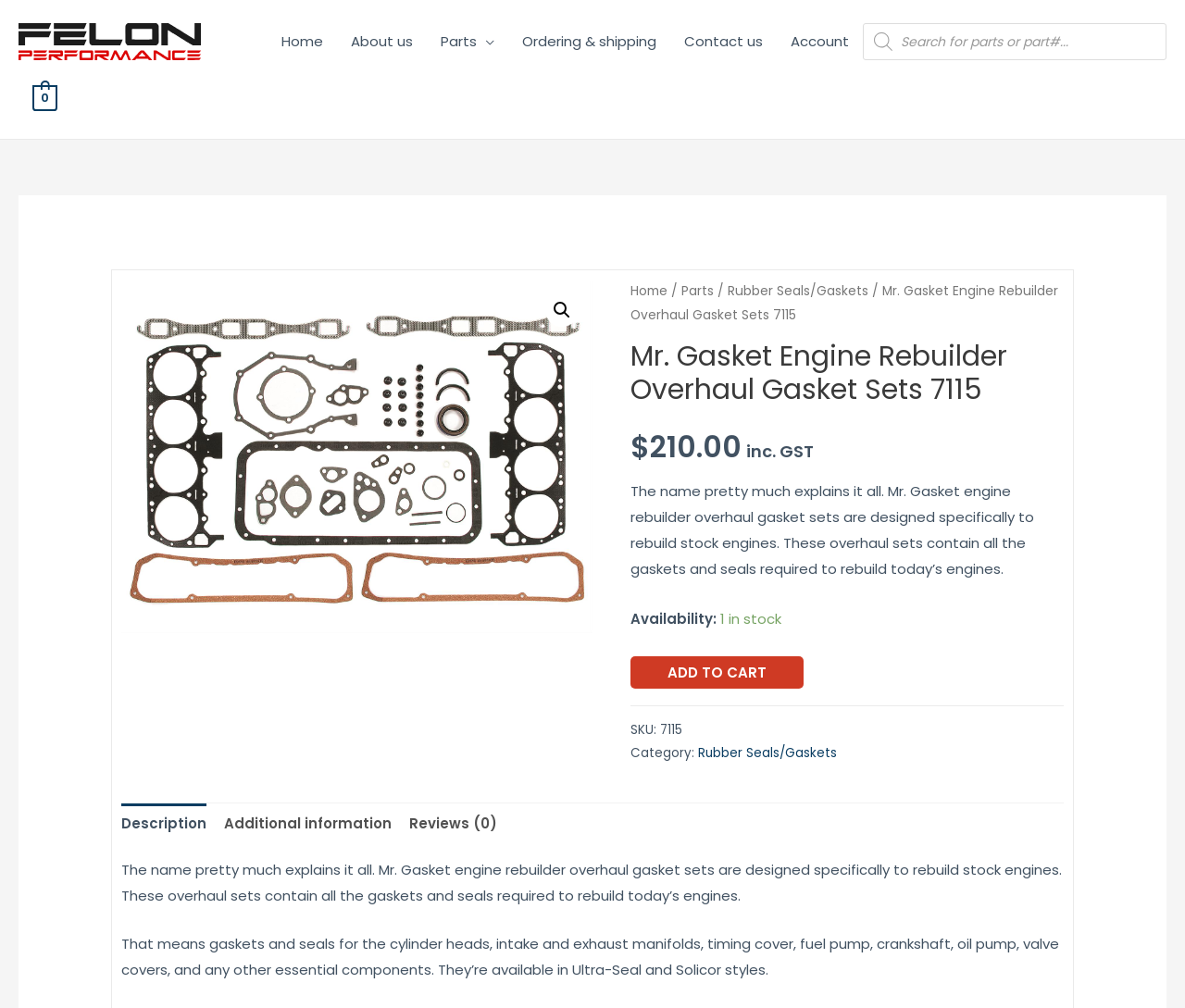Please answer the following question using a single word or phrase: What is the purpose of Mr. Gasket Engine Rebuilder Overhaul Gasket Sets 7115?

To rebuild stock engines